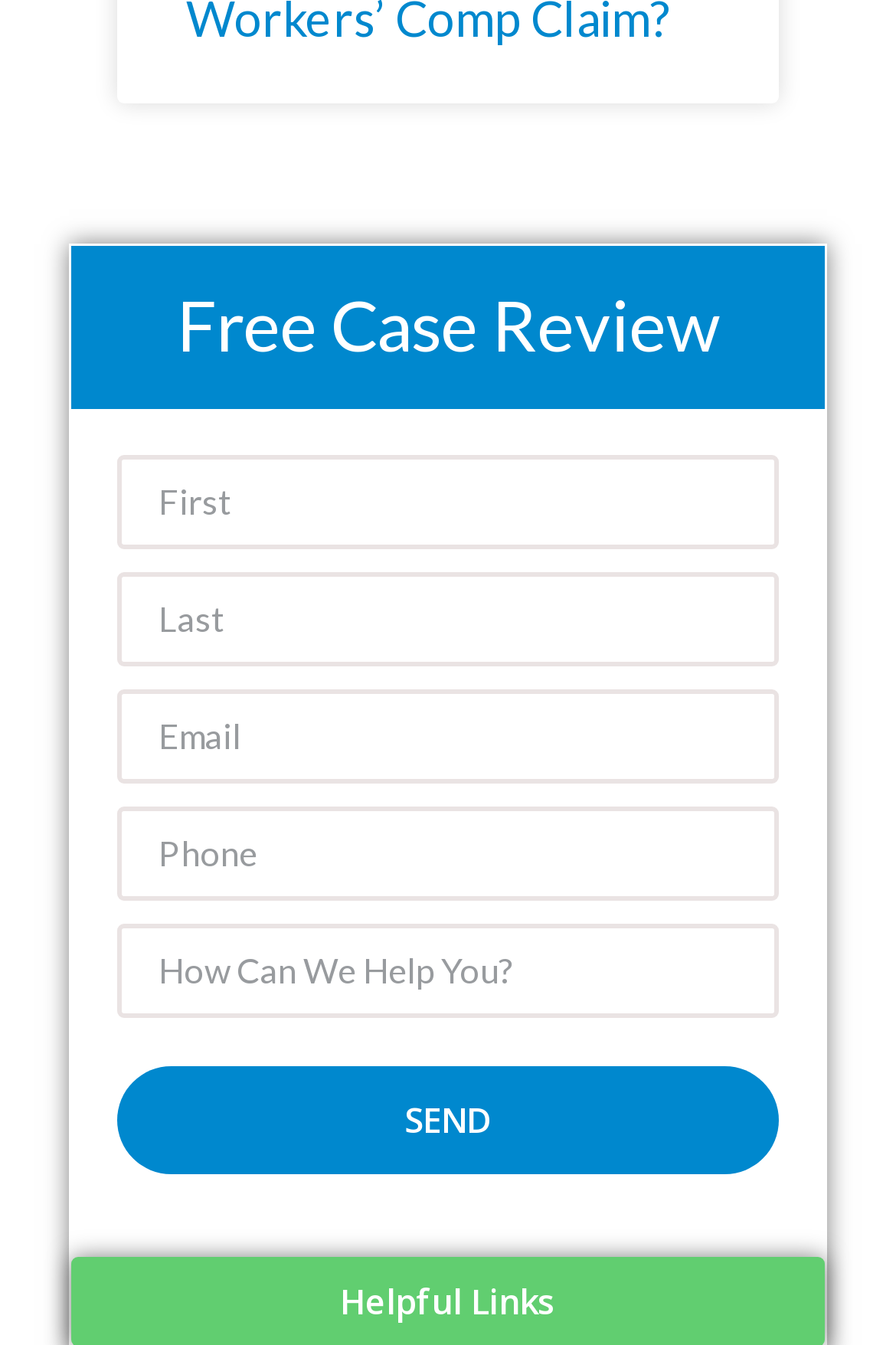Using the information in the image, give a comprehensive answer to the question: 
How many text fields are required to submit a case review?

There are five text fields on the webpage that are marked as required: 'First', 'Last', 'Email', 'Phone', and 'Summary'. These fields must be filled in order to submit a case review.